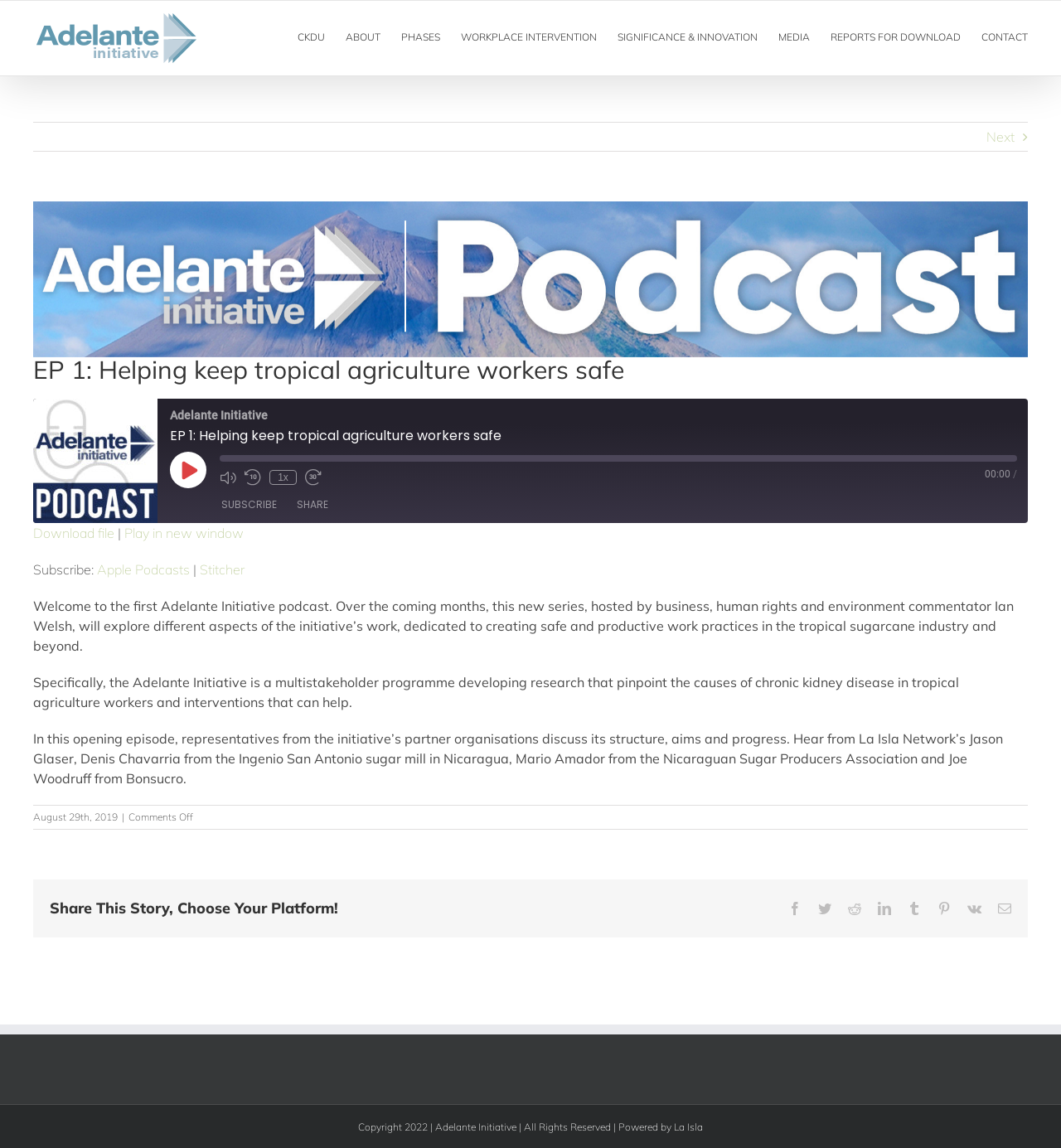Identify the bounding box coordinates of the section that should be clicked to achieve the task described: "Play the podcast episode".

[0.16, 0.393, 0.195, 0.425]